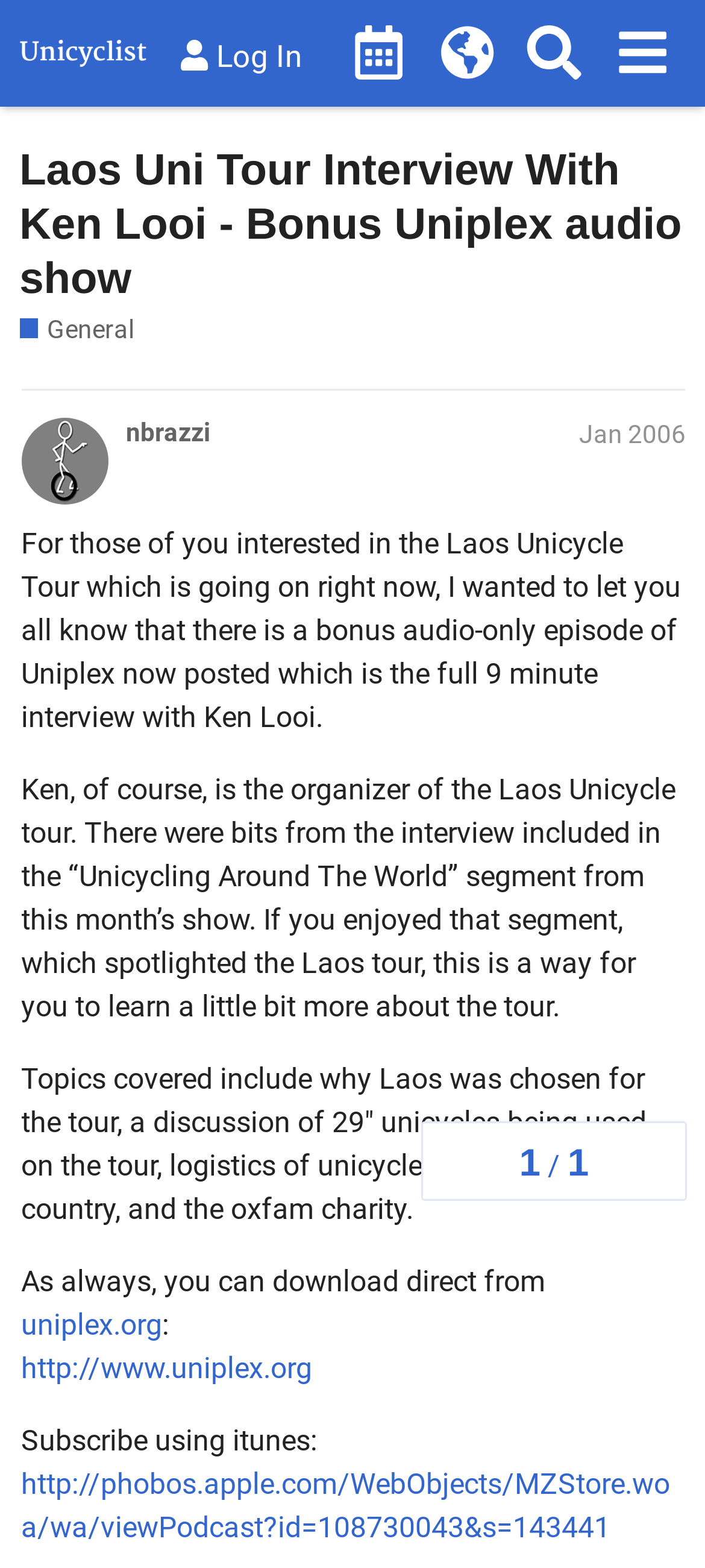From the webpage screenshot, identify the region described by Unicycle World Map. Provide the bounding box coordinates as (top-left x, top-left y, bottom-right x, bottom-right y), with each value being a floating point number between 0 and 1.

[0.6, 0.006, 0.724, 0.062]